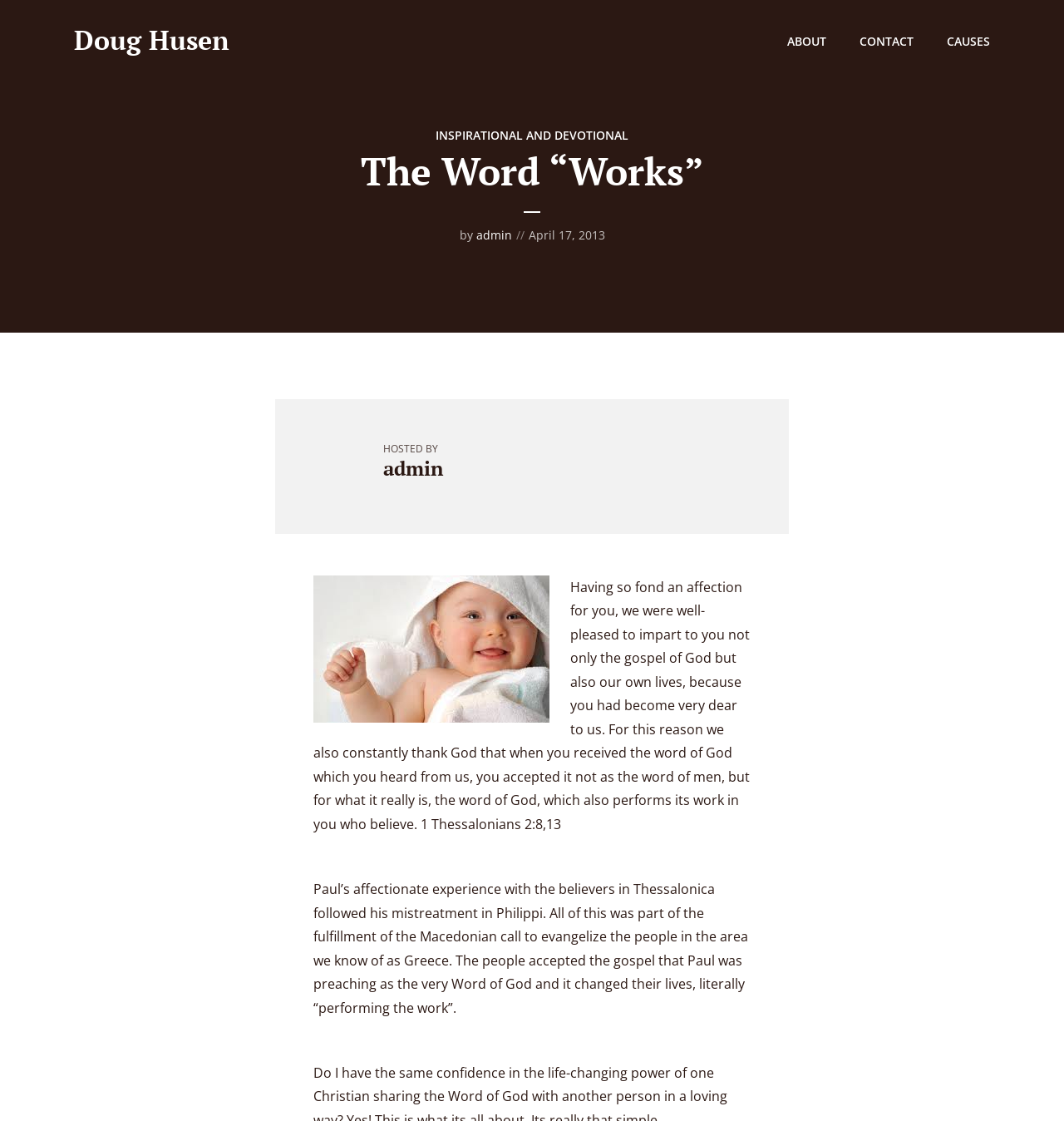Please provide a comprehensive answer to the question based on the screenshot: What is the topic of the article?

I determined the topic of the article by looking at the content of the article, which includes a Bible verse from 1 Thessalonians 2:8,13 and a discussion about it.